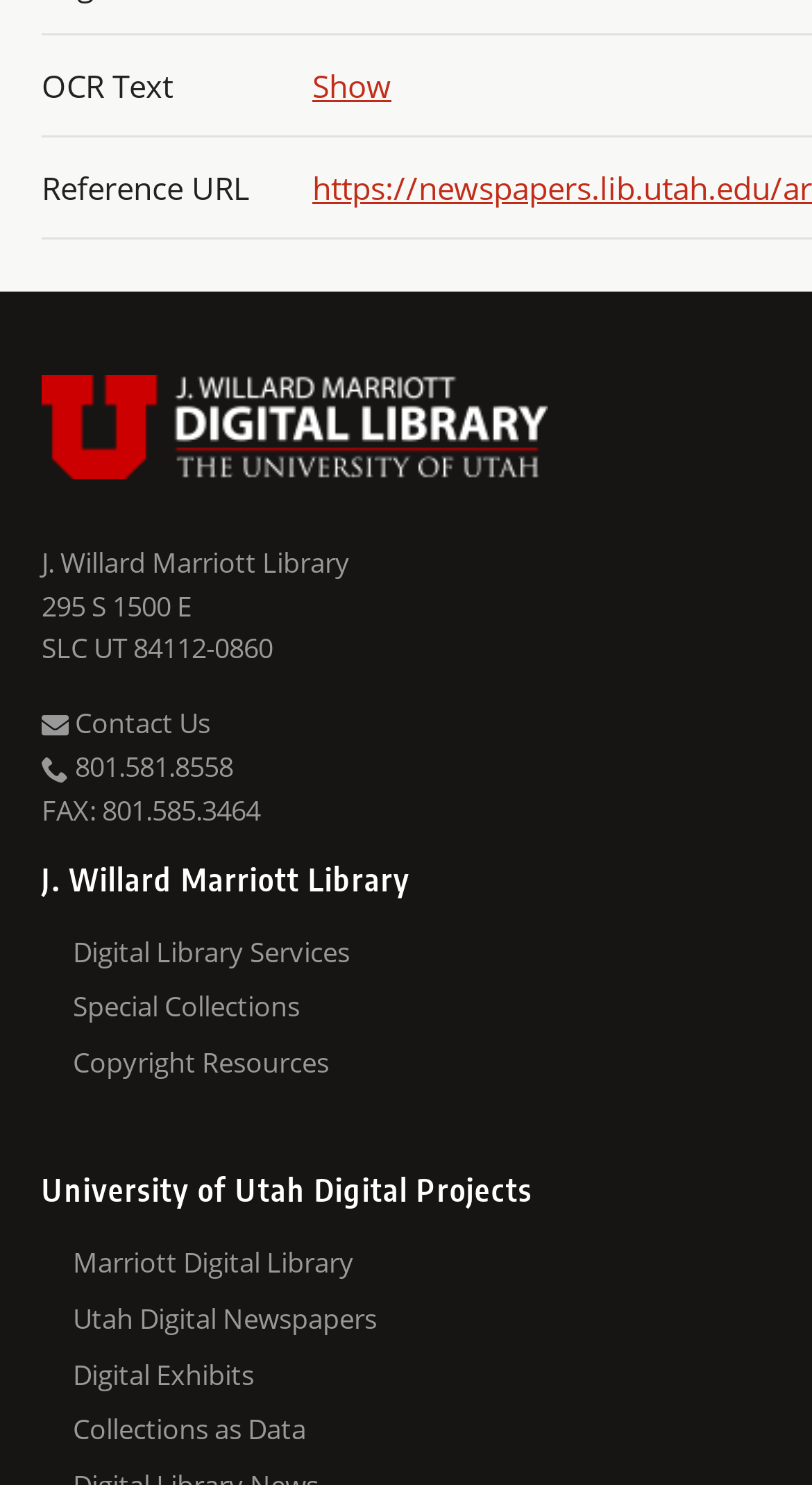Find the bounding box coordinates for the area that should be clicked to accomplish the instruction: "call the phone number".

[0.085, 0.119, 0.287, 0.145]